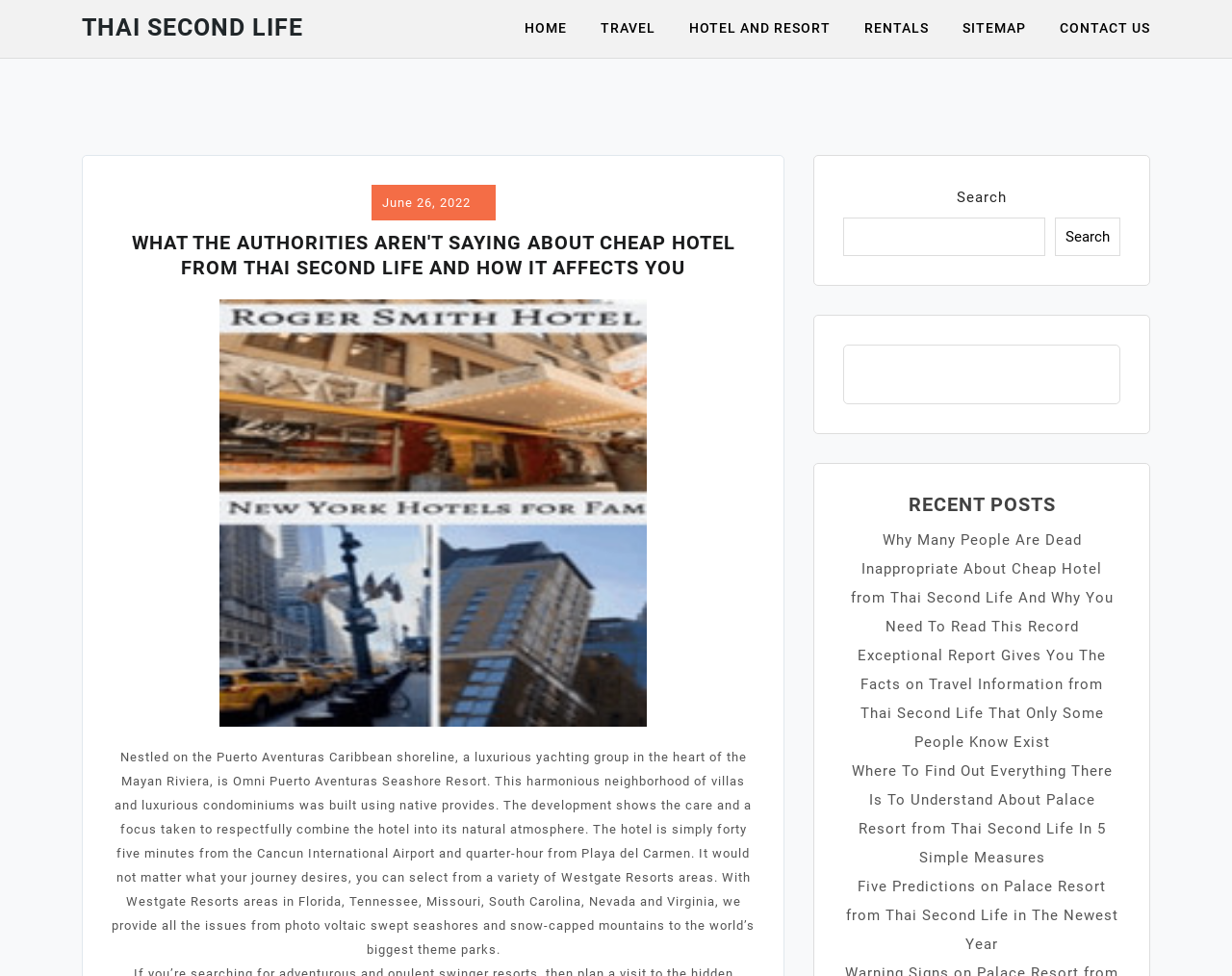Please extract the title of the webpage.

WHAT THE AUTHORITIES AREN'T SAYING ABOUT CHEAP HOTEL FROM THAI SECOND LIFE AND HOW IT AFFECTS YOU